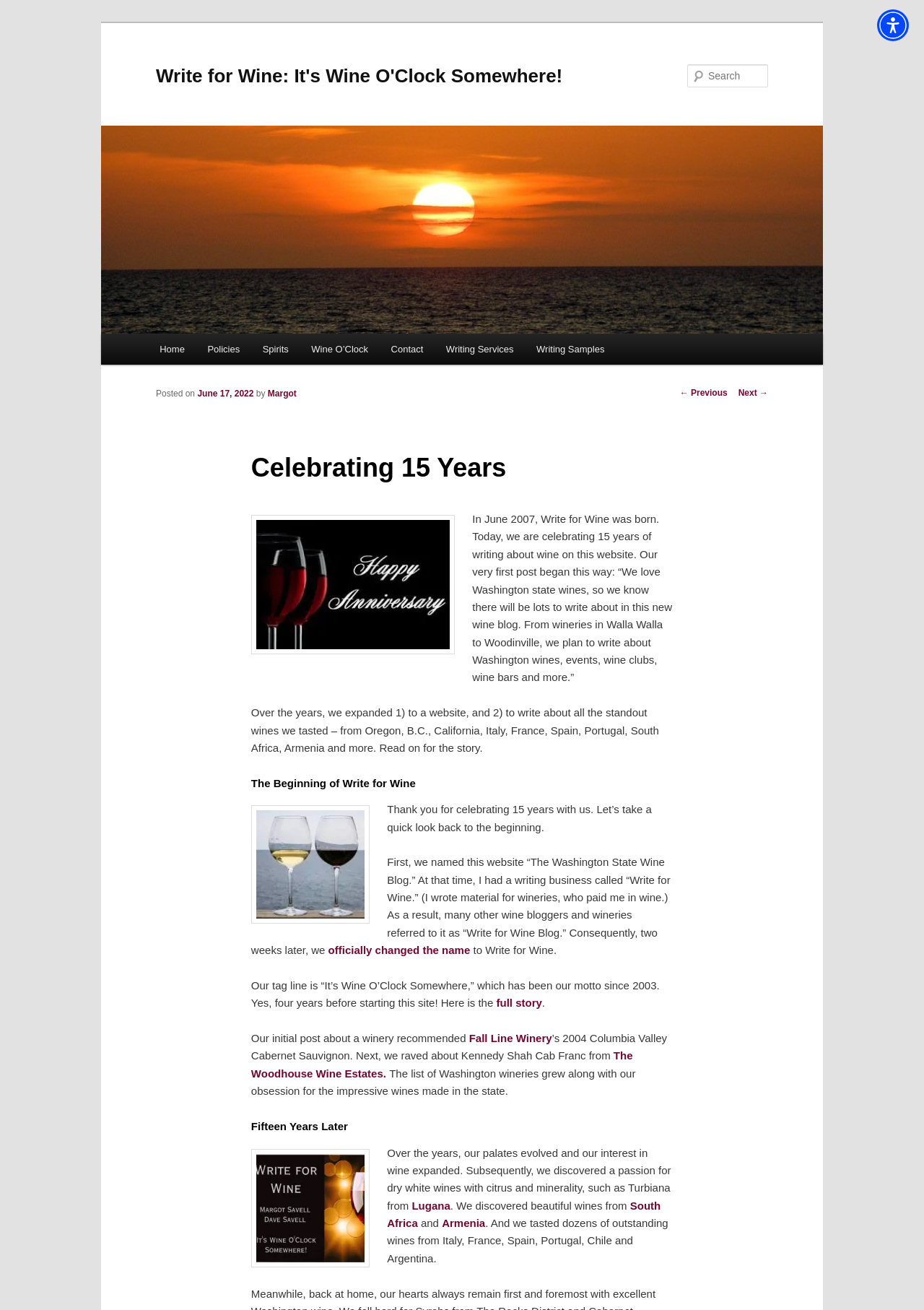Pinpoint the bounding box coordinates of the element to be clicked to execute the instruction: "Go to the Home page".

[0.16, 0.255, 0.212, 0.279]